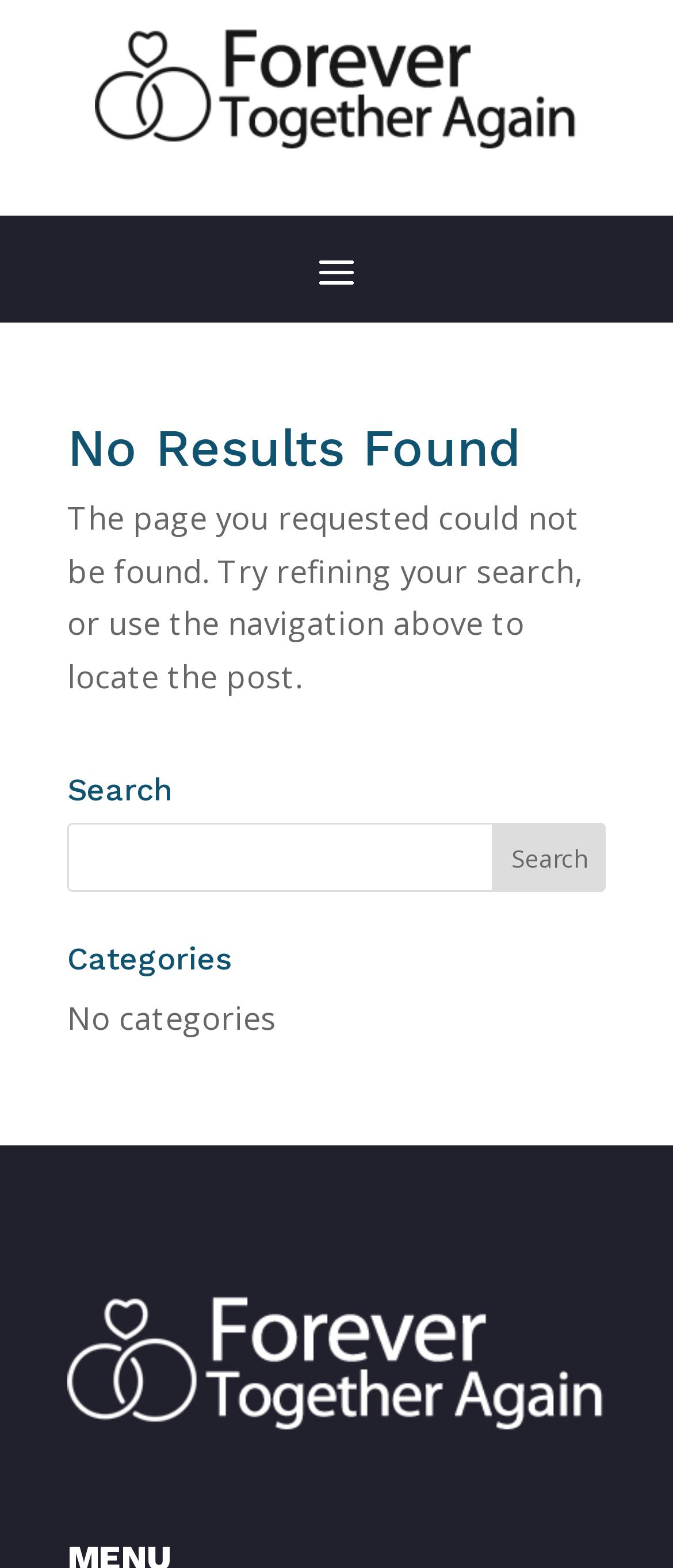Identify the bounding box of the UI element described as follows: "name="s"". Provide the coordinates as four float numbers in the range of 0 to 1 [left, top, right, bottom].

[0.1, 0.525, 0.9, 0.569]